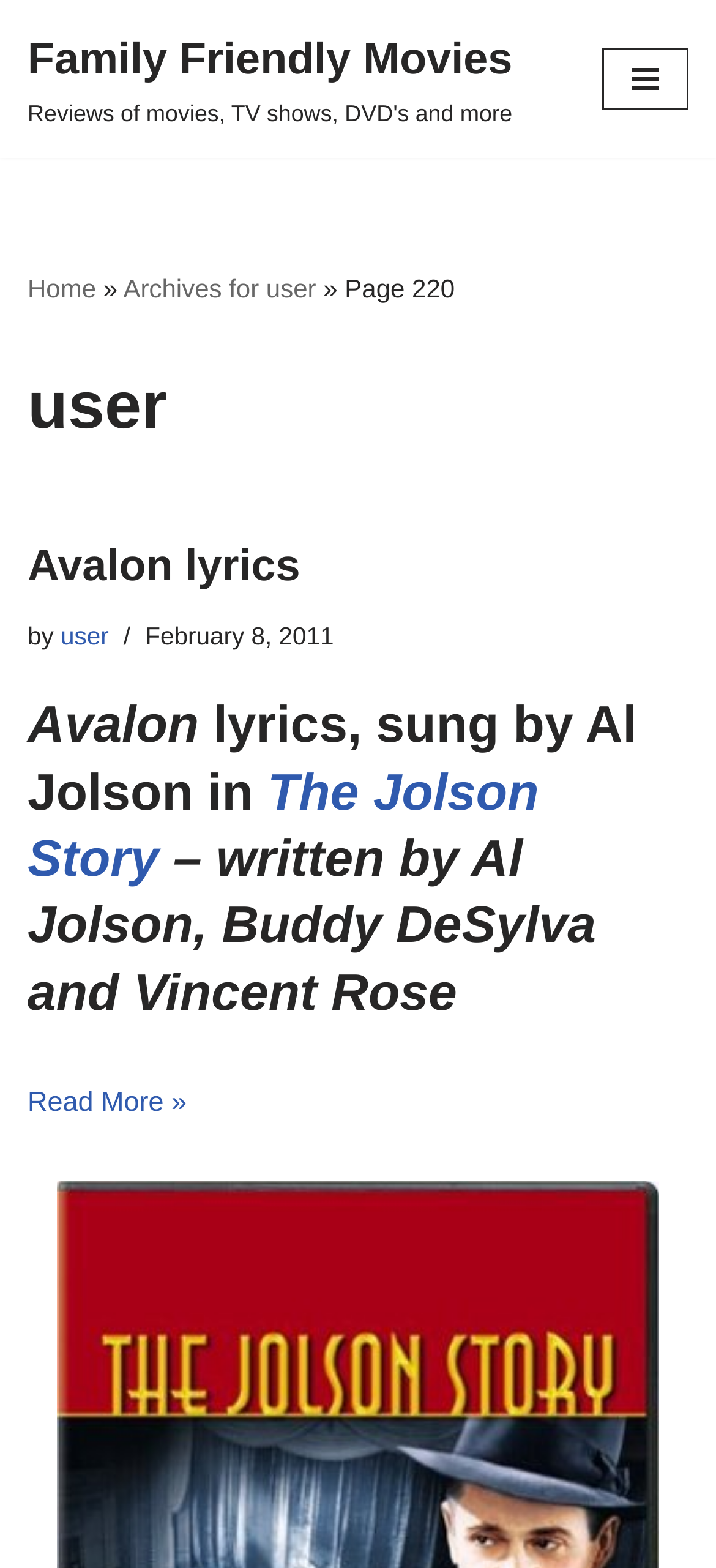Extract the bounding box for the UI element that matches this description: "Avalon lyrics".

[0.038, 0.345, 0.419, 0.377]